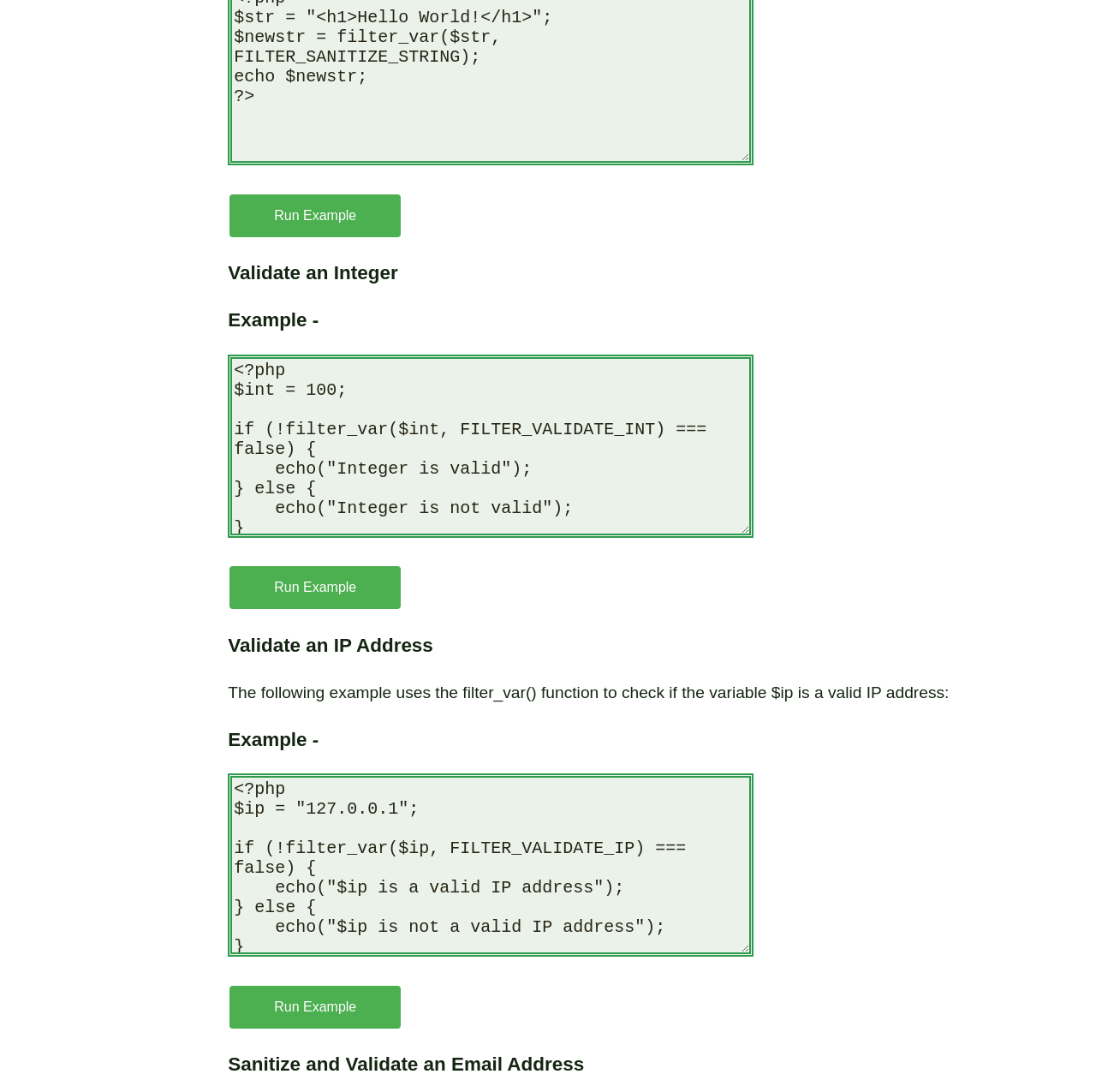Find the bounding box coordinates for the area that must be clicked to perform this action: "Enter an integer in the text box".

[0.208, 0.324, 0.688, 0.492]